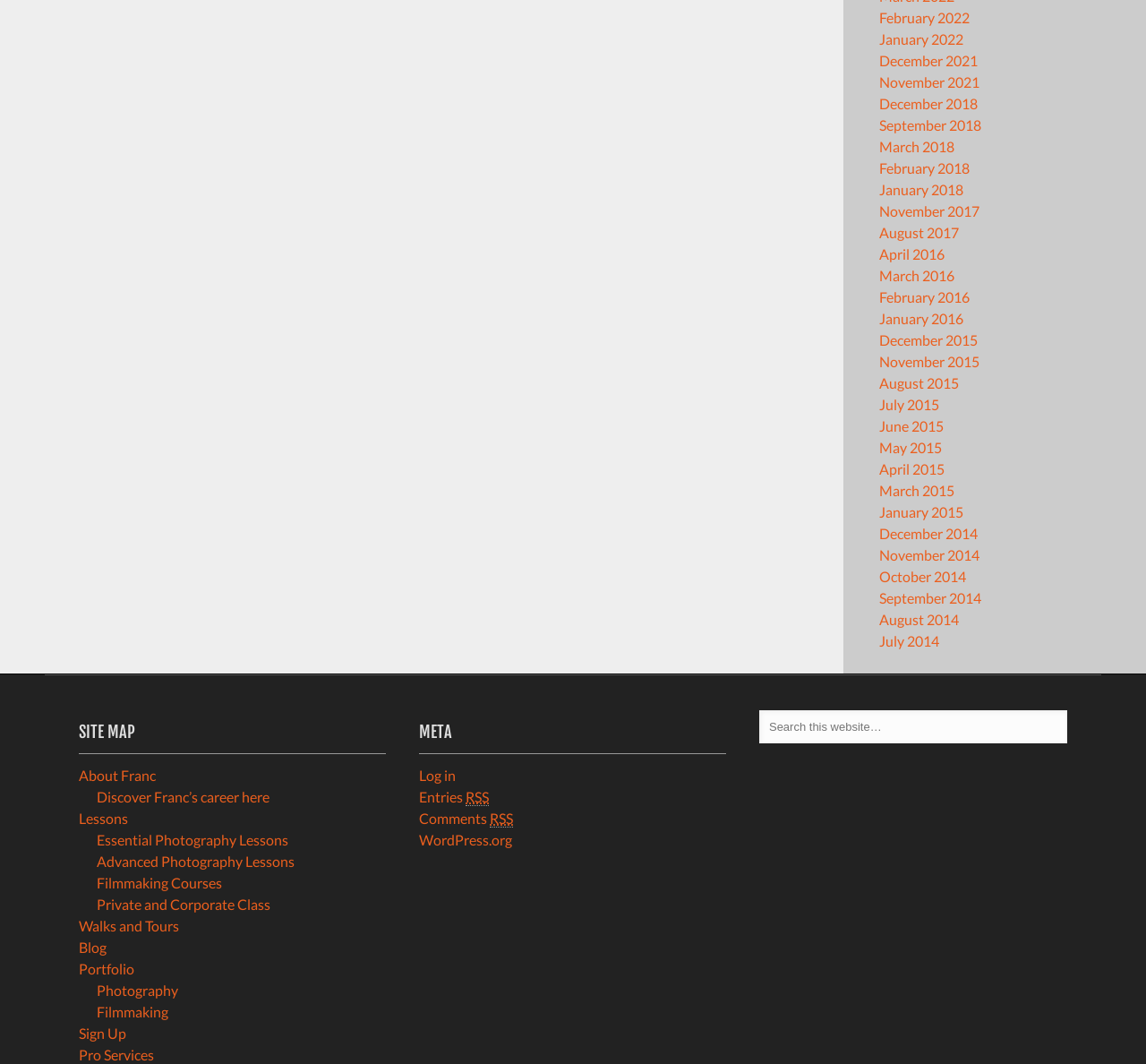Identify the bounding box for the described UI element. Provide the coordinates in (top-left x, top-left y, bottom-right x, bottom-right y) format with values ranging from 0 to 1: Essential Photography Lessons

[0.085, 0.781, 0.252, 0.797]